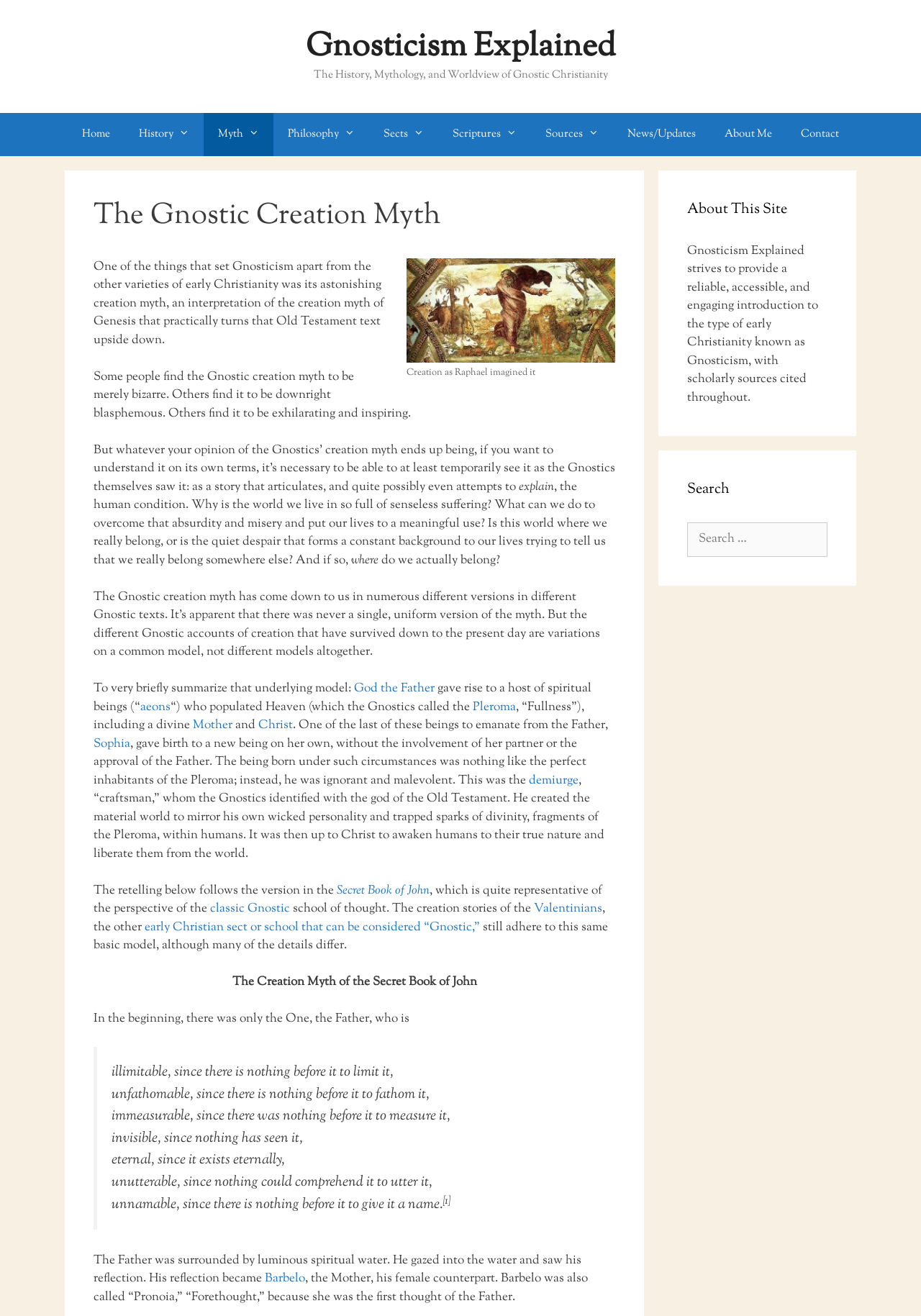Identify the bounding box coordinates of the region I need to click to complete this instruction: "Learn about the 'Pleroma'".

[0.513, 0.531, 0.56, 0.544]